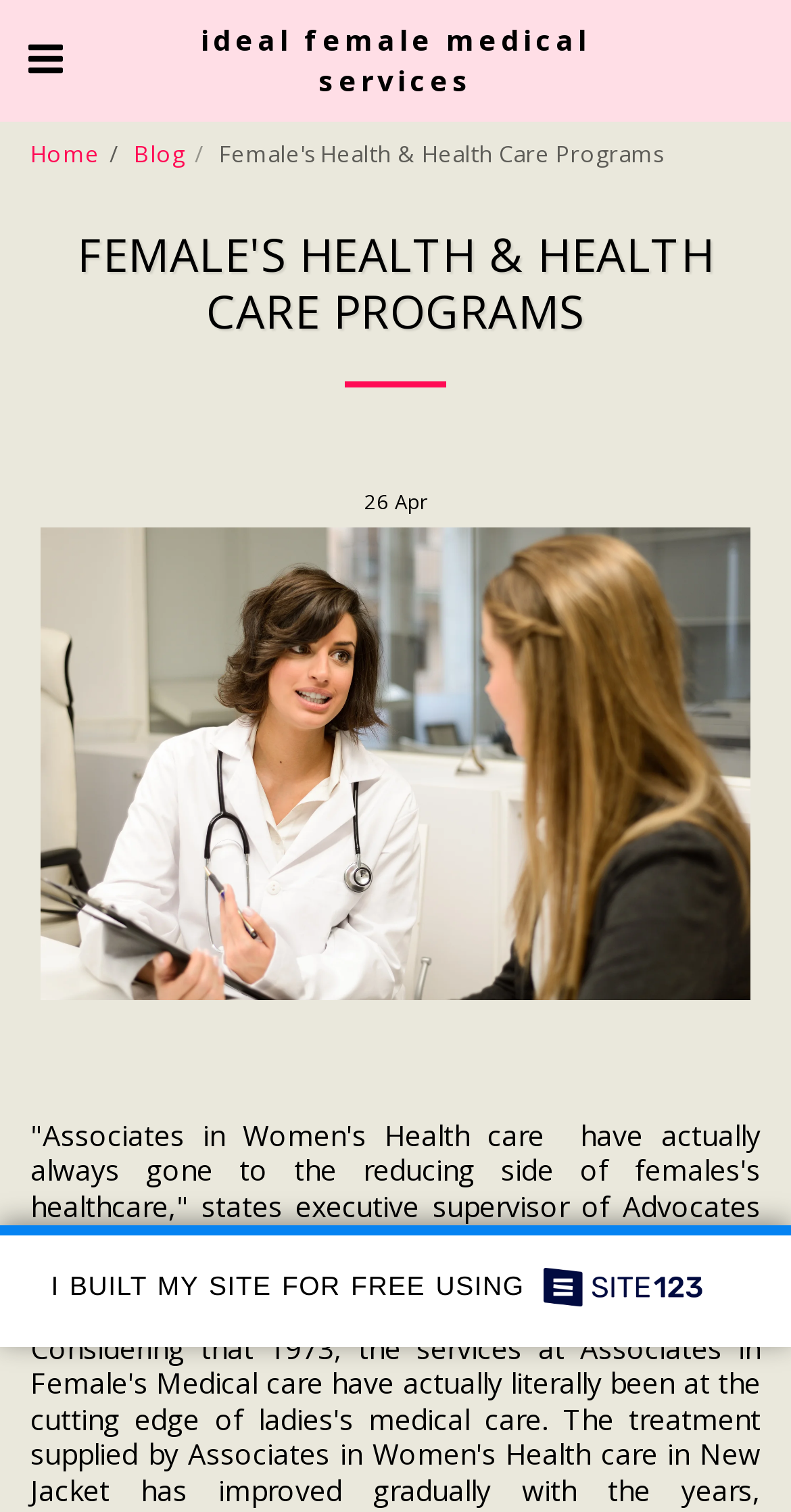Based on what you see in the screenshot, provide a thorough answer to this question: What is the text of the main heading?

I found the text of the main heading by looking at the heading element which is located at the top of the webpage, below the navigation links.